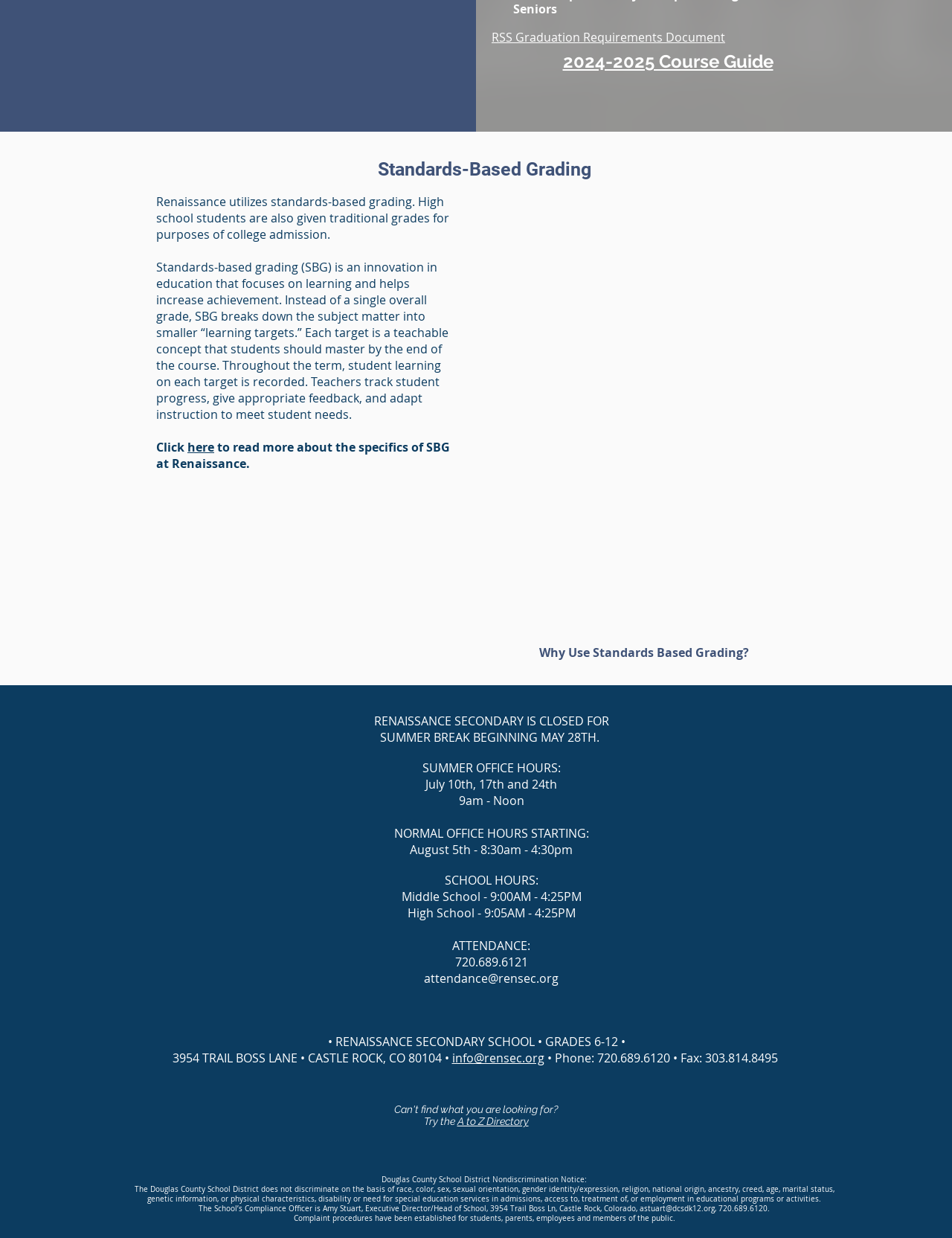Please determine the bounding box coordinates of the area that needs to be clicked to complete this task: 'Search for health tips'. The coordinates must be four float numbers between 0 and 1, formatted as [left, top, right, bottom].

None